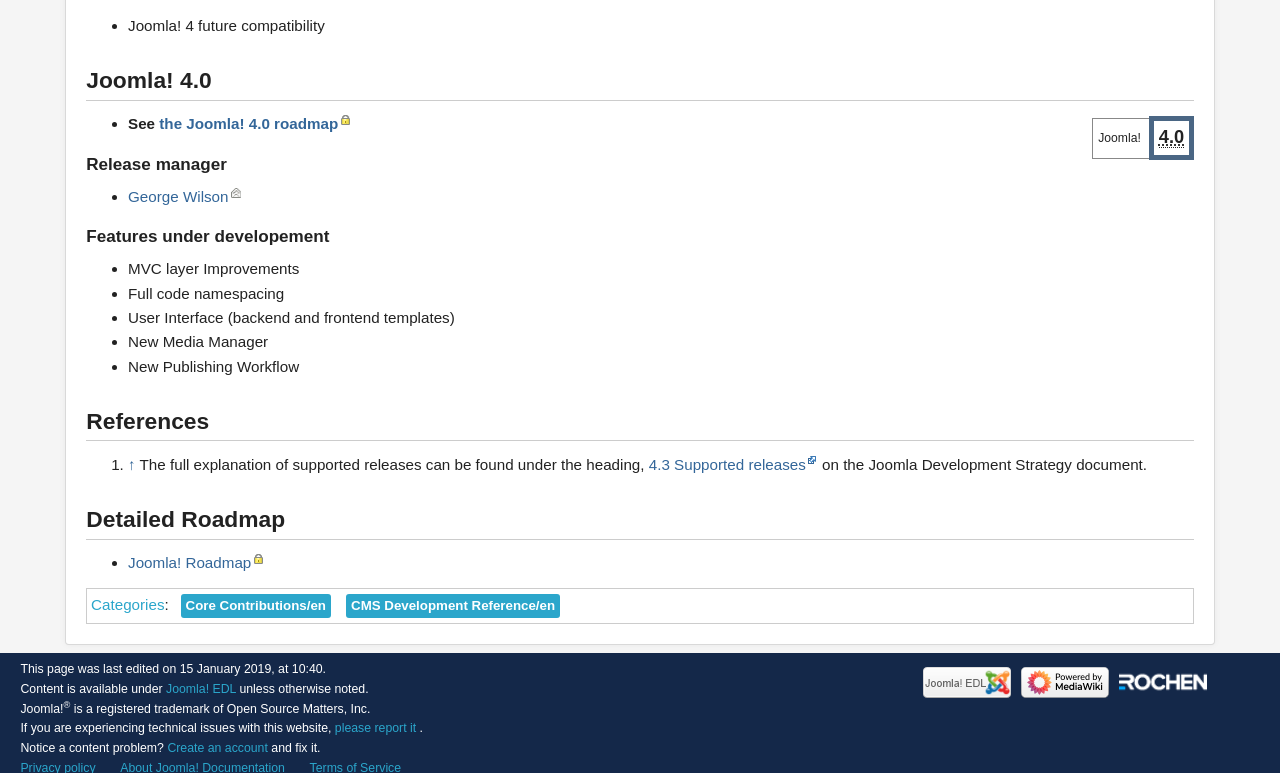Specify the bounding box coordinates of the region I need to click to perform the following instruction: "View George Wilson". The coordinates must be four float numbers in the range of 0 to 1, i.e., [left, top, right, bottom].

[0.1, 0.243, 0.188, 0.265]